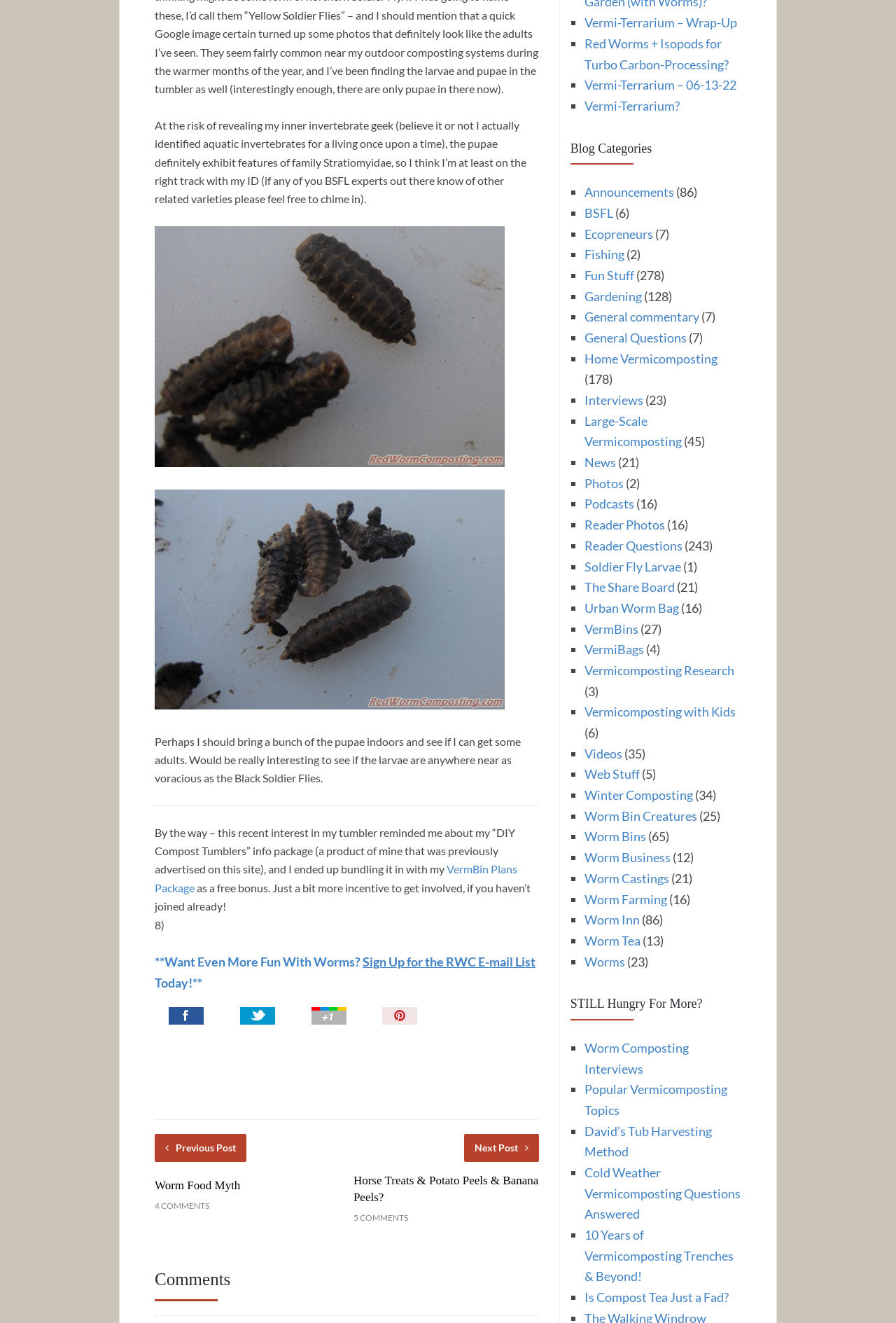Give a one-word or short phrase answer to the question: 
What is the topic of the latest article?

Worm Food Myth